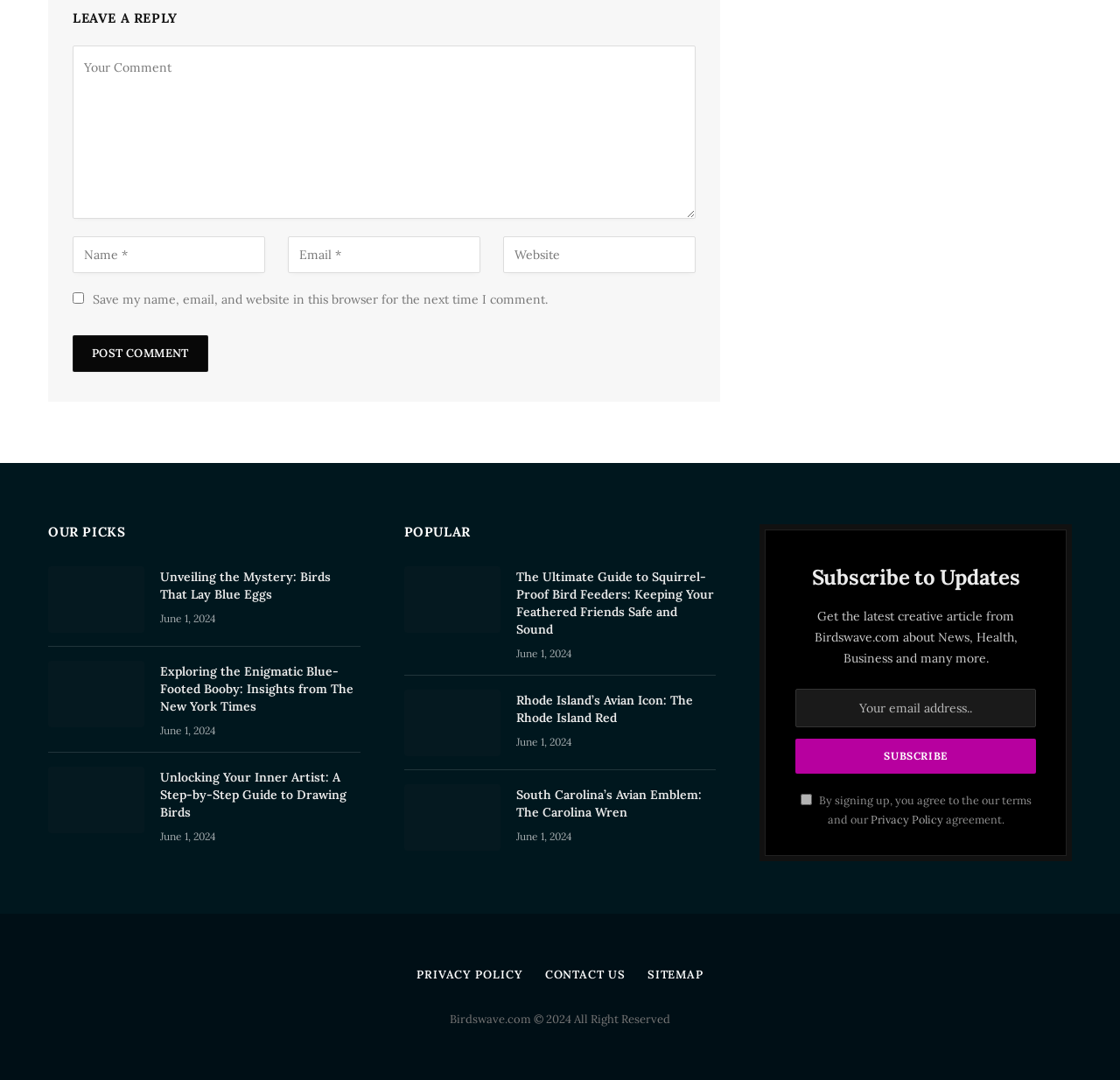Determine the bounding box coordinates for the area that should be clicked to carry out the following instruction: "Check the privacy policy".

[0.777, 0.752, 0.842, 0.765]